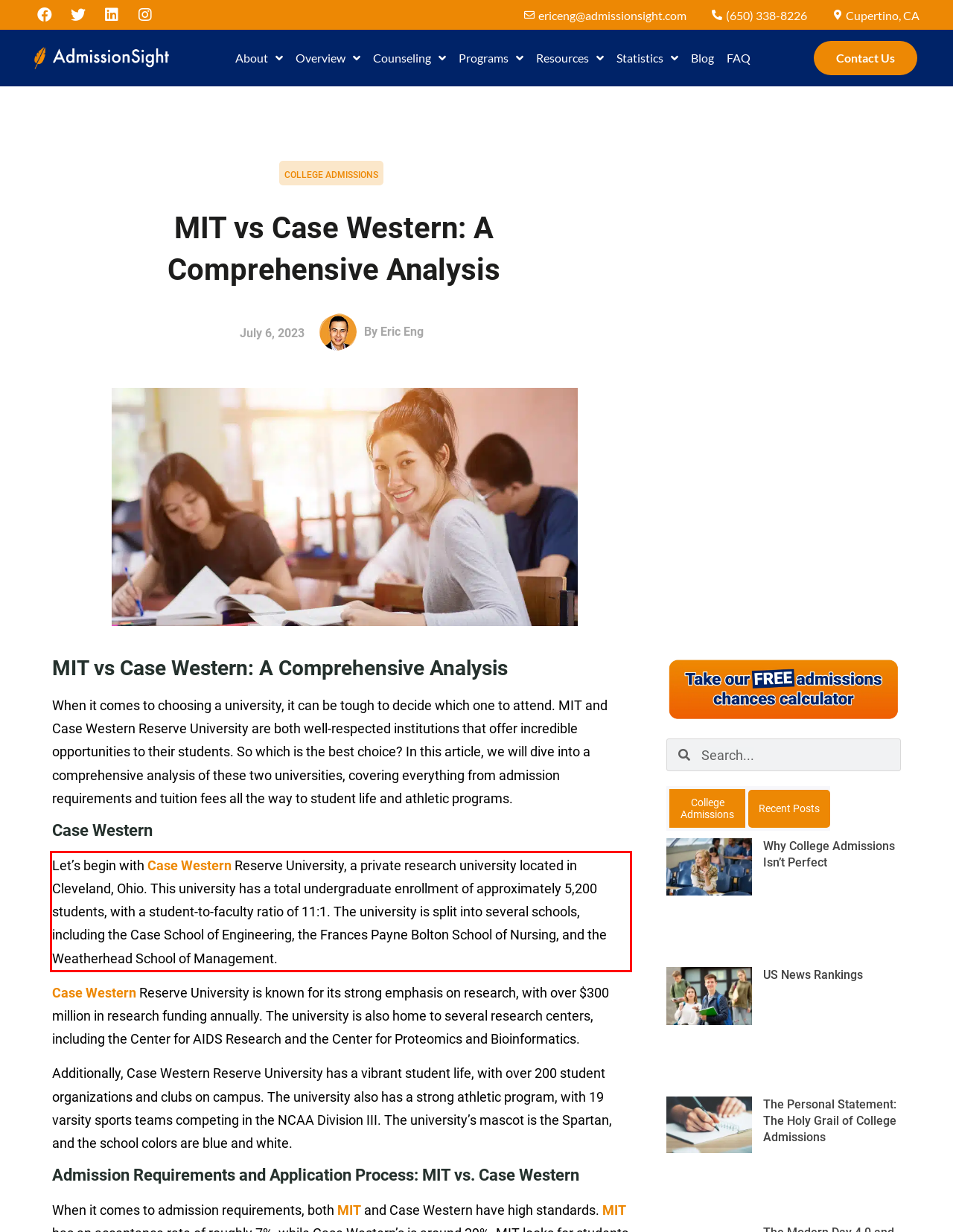Examine the webpage screenshot and use OCR to recognize and output the text within the red bounding box.

Let’s begin with Case Western Reserve University, a private research university located in Cleveland, Ohio. This university has a total undergraduate enrollment of approximately 5,200 students, with a student-to-faculty ratio of 11:1. The university is split into several schools, including the Case School of Engineering, the Frances Payne Bolton School of Nursing, and the Weatherhead School of Management.